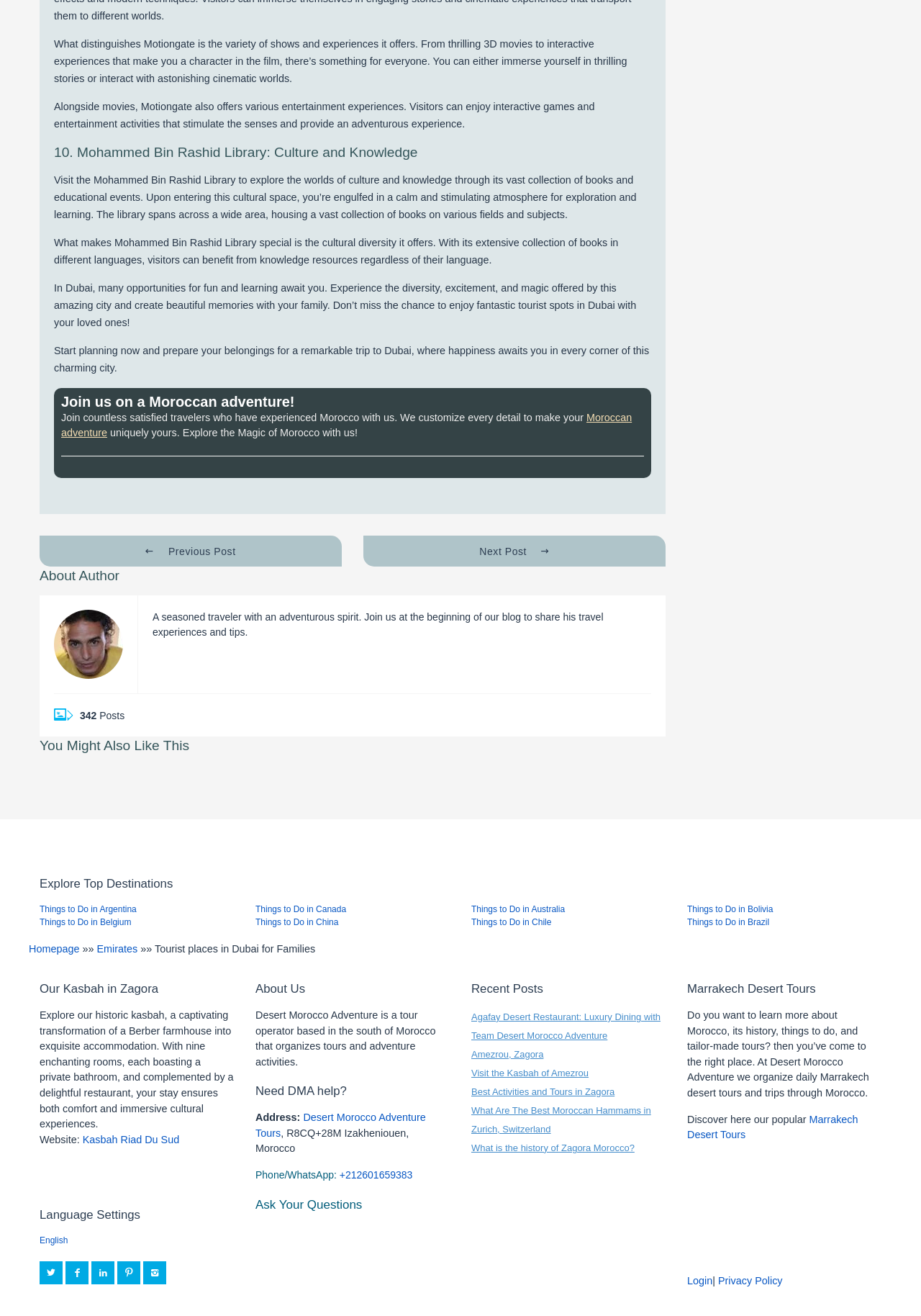Use a single word or phrase to answer this question: 
What is the name of the library mentioned?

Mohammed Bin Rashid Library